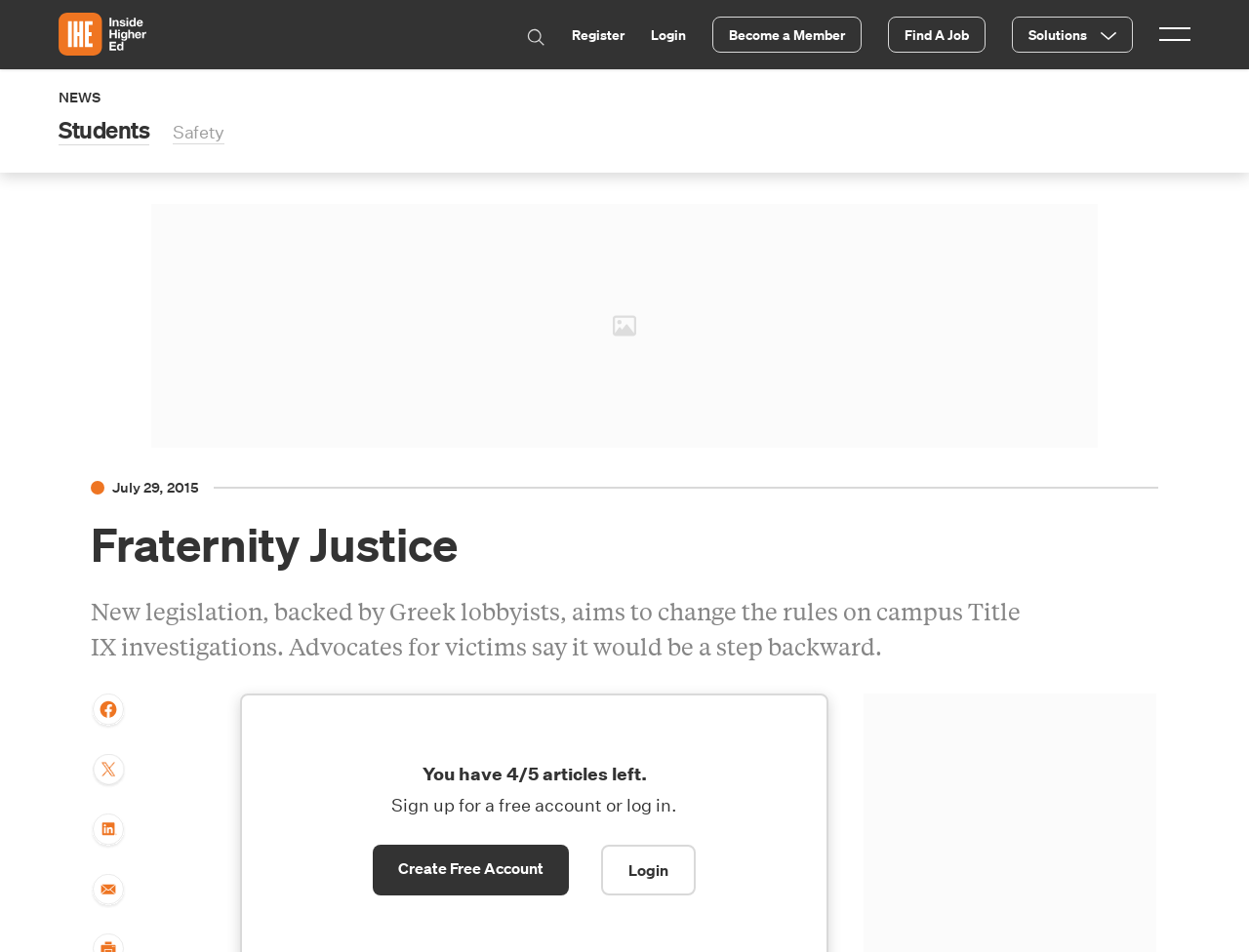Locate the bounding box coordinates of the element to click to perform the following action: 'register an account'. The coordinates should be given as four float values between 0 and 1, in the form of [left, top, right, bottom].

[0.458, 0.027, 0.5, 0.046]